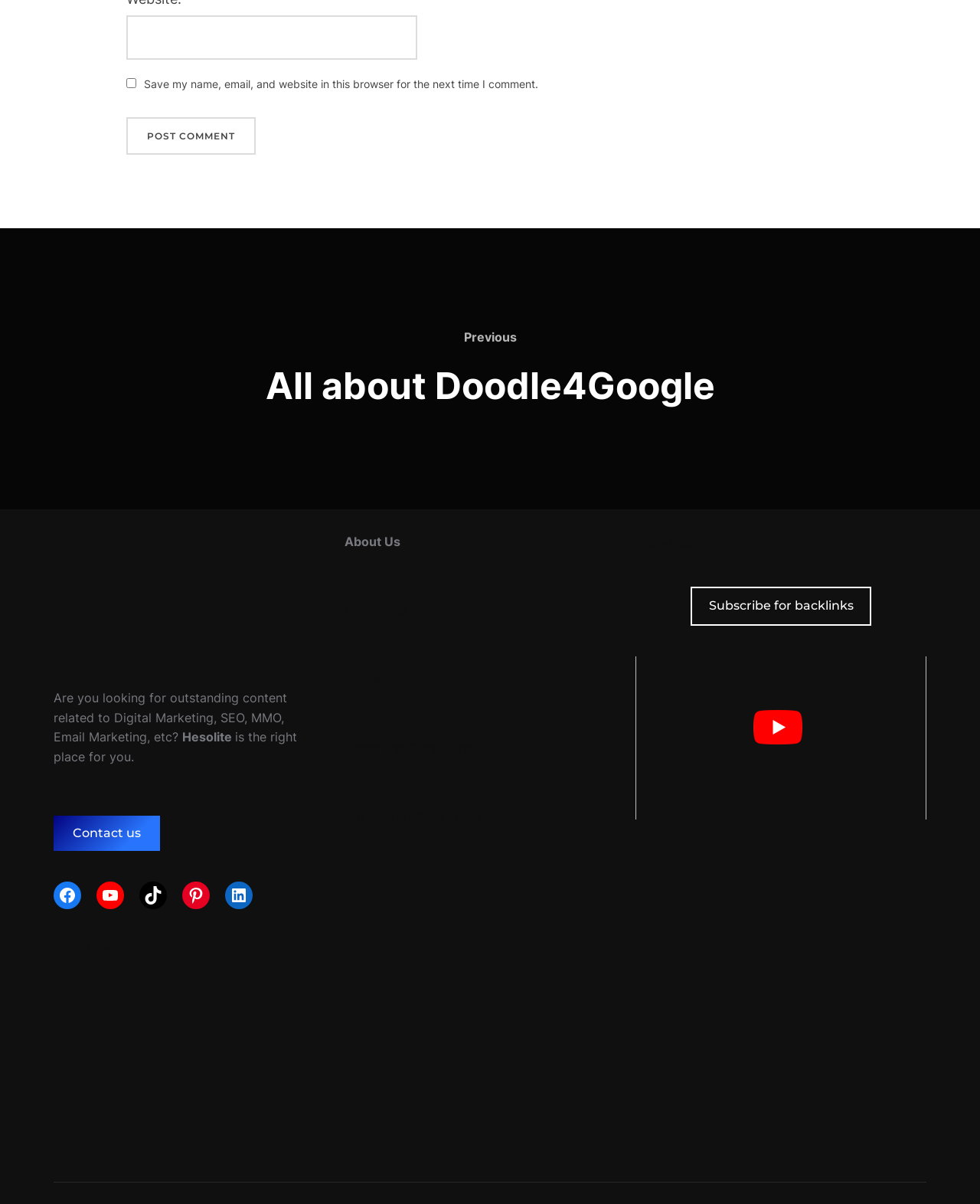Using the information in the image, give a detailed answer to the following question: What is the main topic of the website?

The website has links and text related to Digital Marketing, SEO, MMO, Email Marketing, etc. which suggests that the main topic of the website is Digital Marketing.